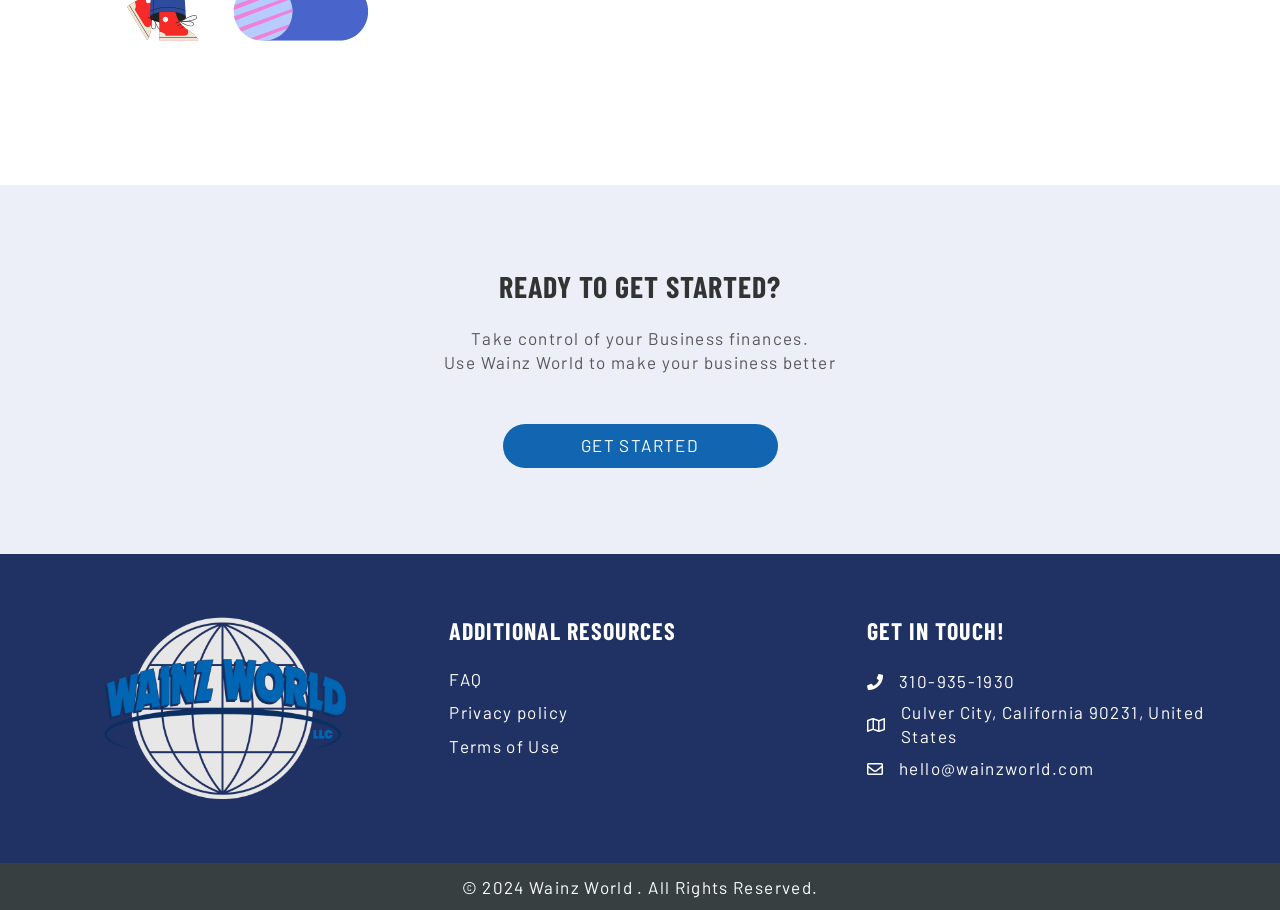Please respond to the question with a concise word or phrase:
What is the copyright year of Wainz World?

2024